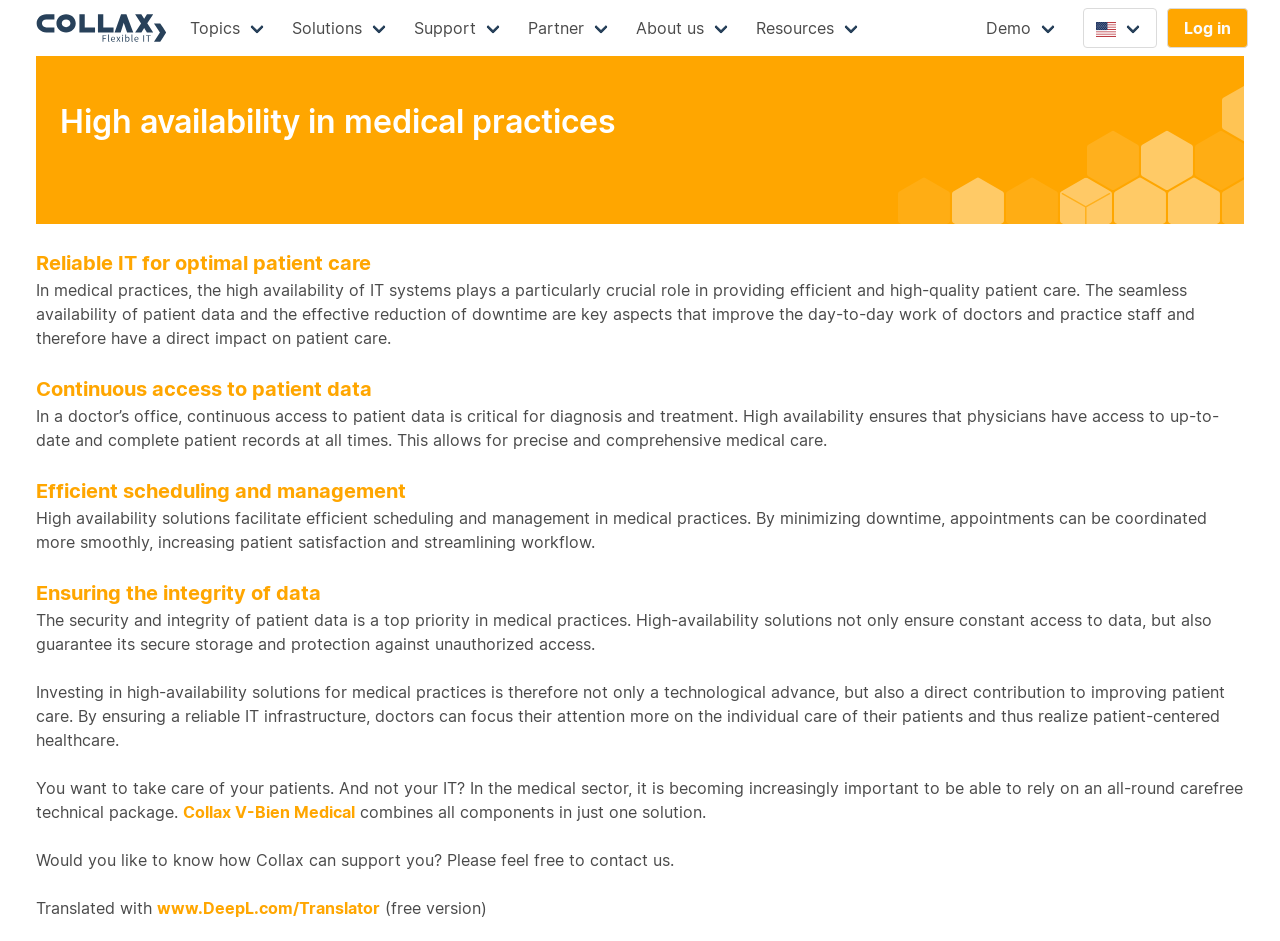Locate the bounding box coordinates of the element to click to perform the following action: 'Visit the 'Demo' page'. The coordinates should be given as four float values between 0 and 1, in the form of [left, top, right, bottom].

[0.77, 0.019, 0.805, 0.04]